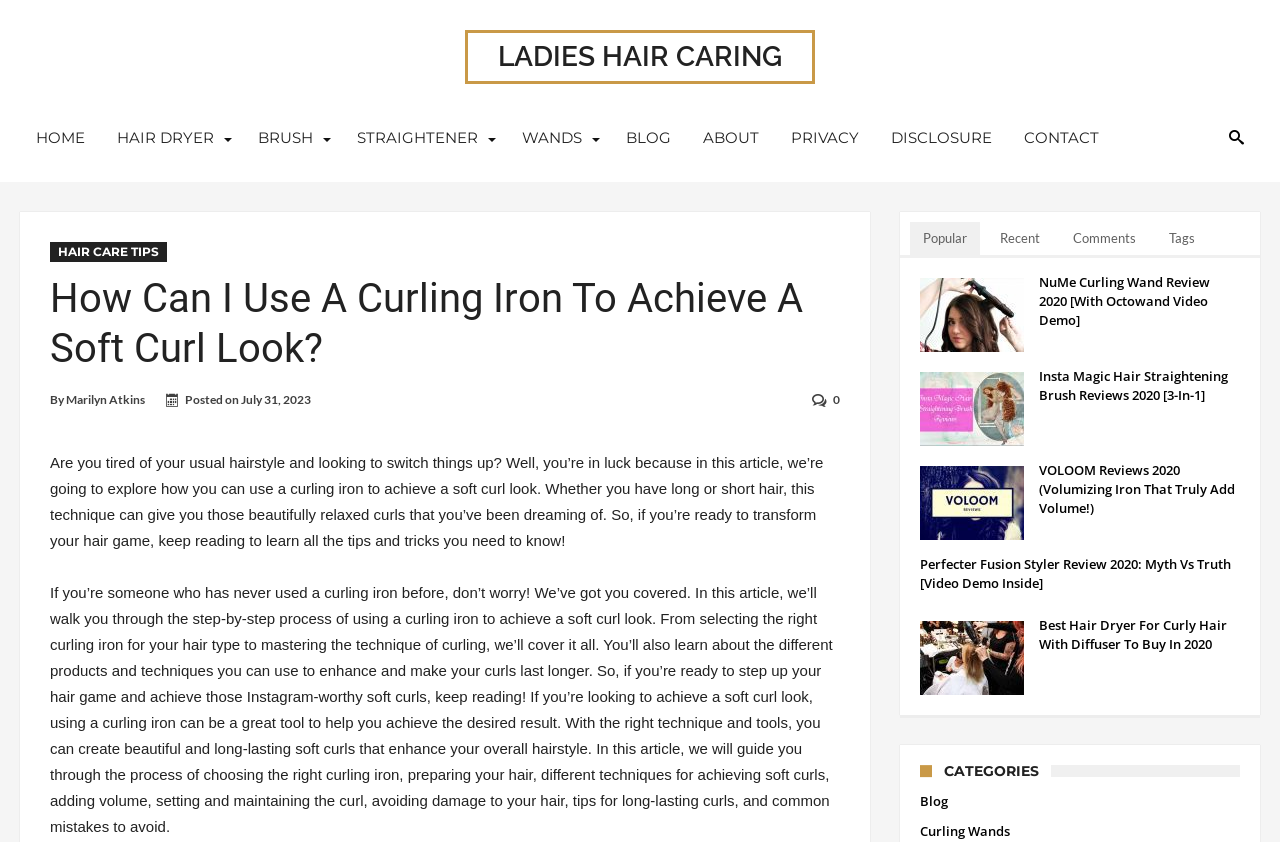Please identify the bounding box coordinates of the clickable element to fulfill the following instruction: "View the 'NuMe Curling Wand Review 2020' article". The coordinates should be four float numbers between 0 and 1, i.e., [left, top, right, bottom].

[0.812, 0.33, 0.969, 0.393]